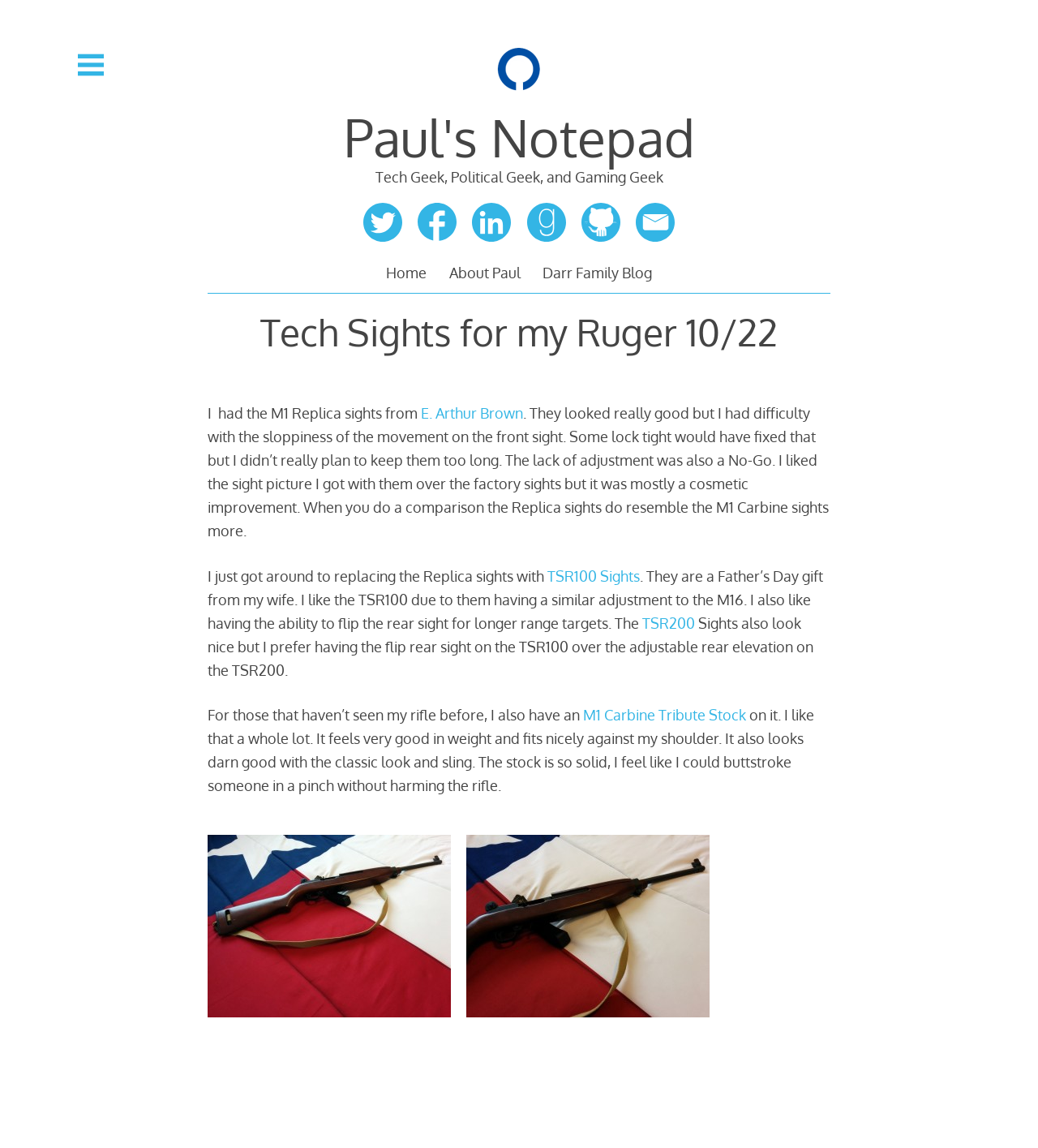Find the bounding box coordinates for the area you need to click to carry out the instruction: "Learn about 'TSR100 Sights'". The coordinates should be four float numbers between 0 and 1, indicated as [left, top, right, bottom].

[0.527, 0.494, 0.616, 0.509]